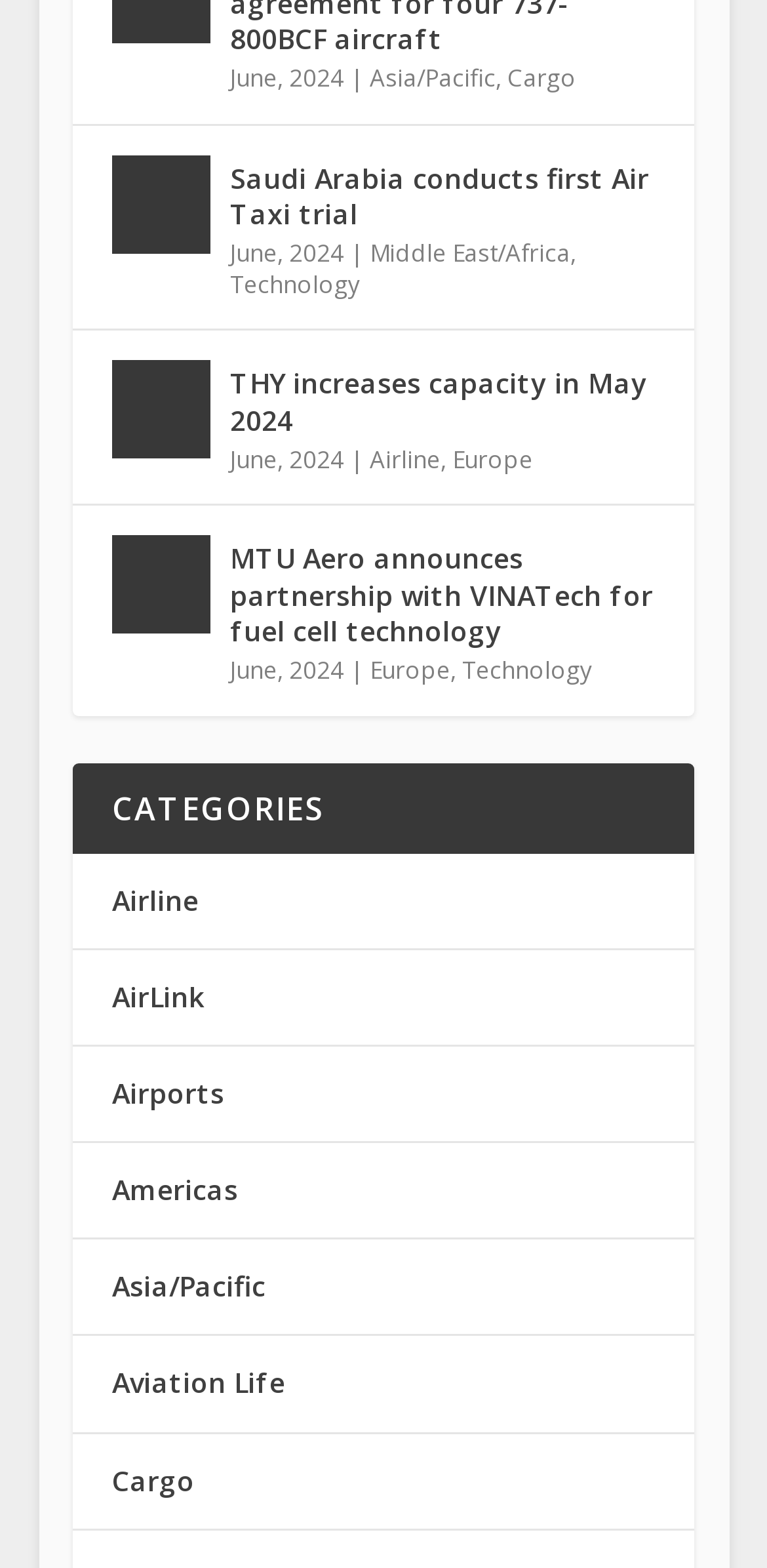Identify the bounding box coordinates for the element you need to click to achieve the following task: "Explore news in the Middle East/Africa region". Provide the bounding box coordinates as four float numbers between 0 and 1, in the form [left, top, right, bottom].

[0.482, 0.151, 0.744, 0.172]